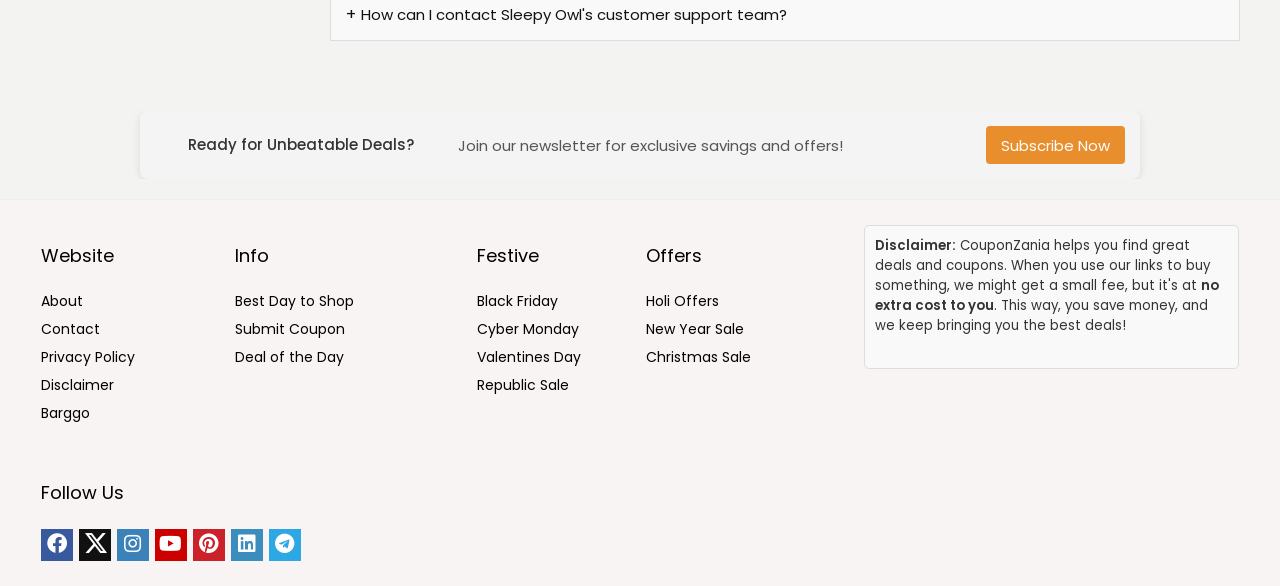Find the bounding box coordinates of the element's region that should be clicked in order to follow the given instruction: "Explore Black Friday offers". The coordinates should consist of four float numbers between 0 and 1, i.e., [left, top, right, bottom].

[0.373, 0.497, 0.436, 0.531]